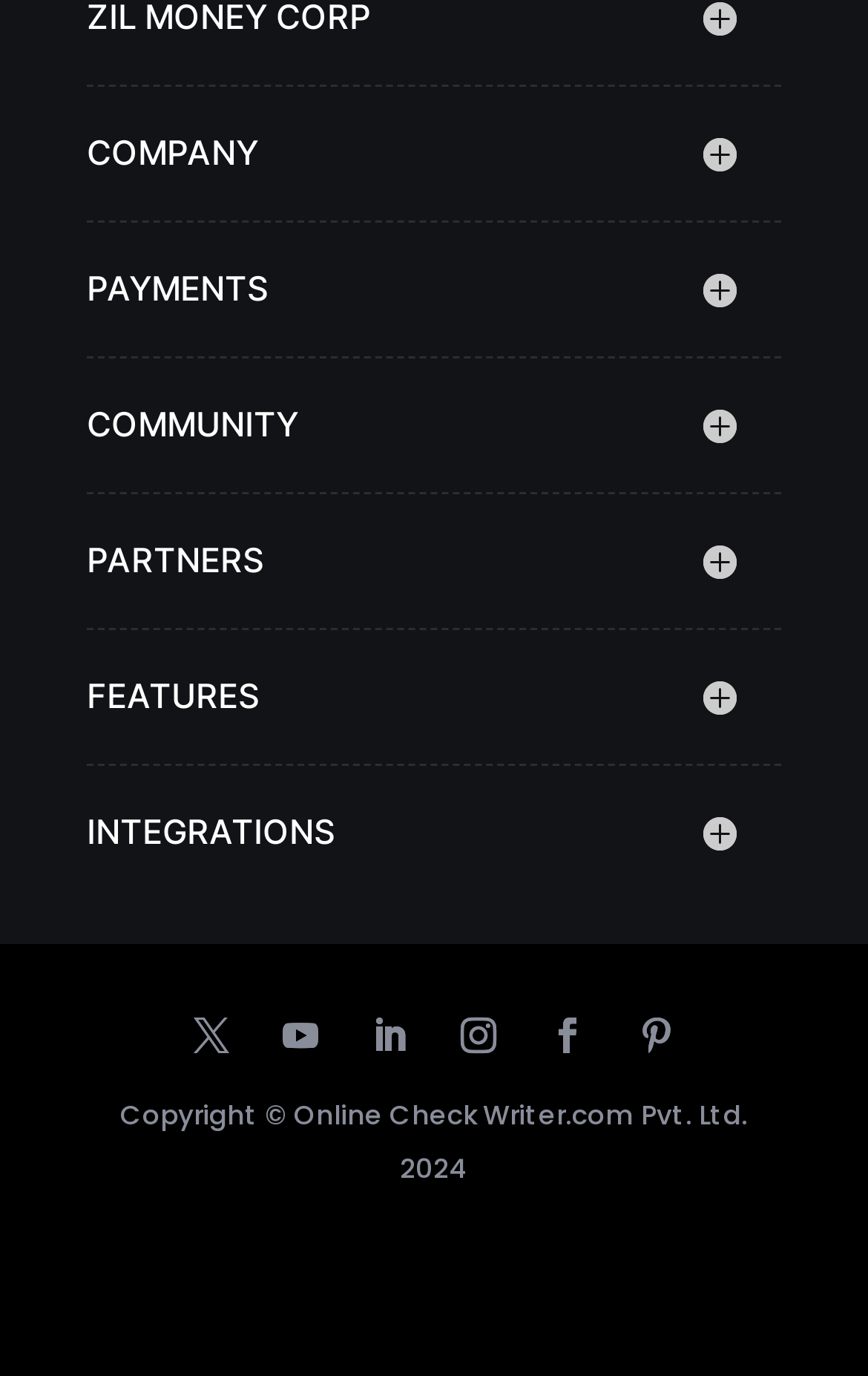What is the copyright year of Online Check Writer.com Pvt. Ltd.?
Look at the screenshot and give a one-word or phrase answer.

2024